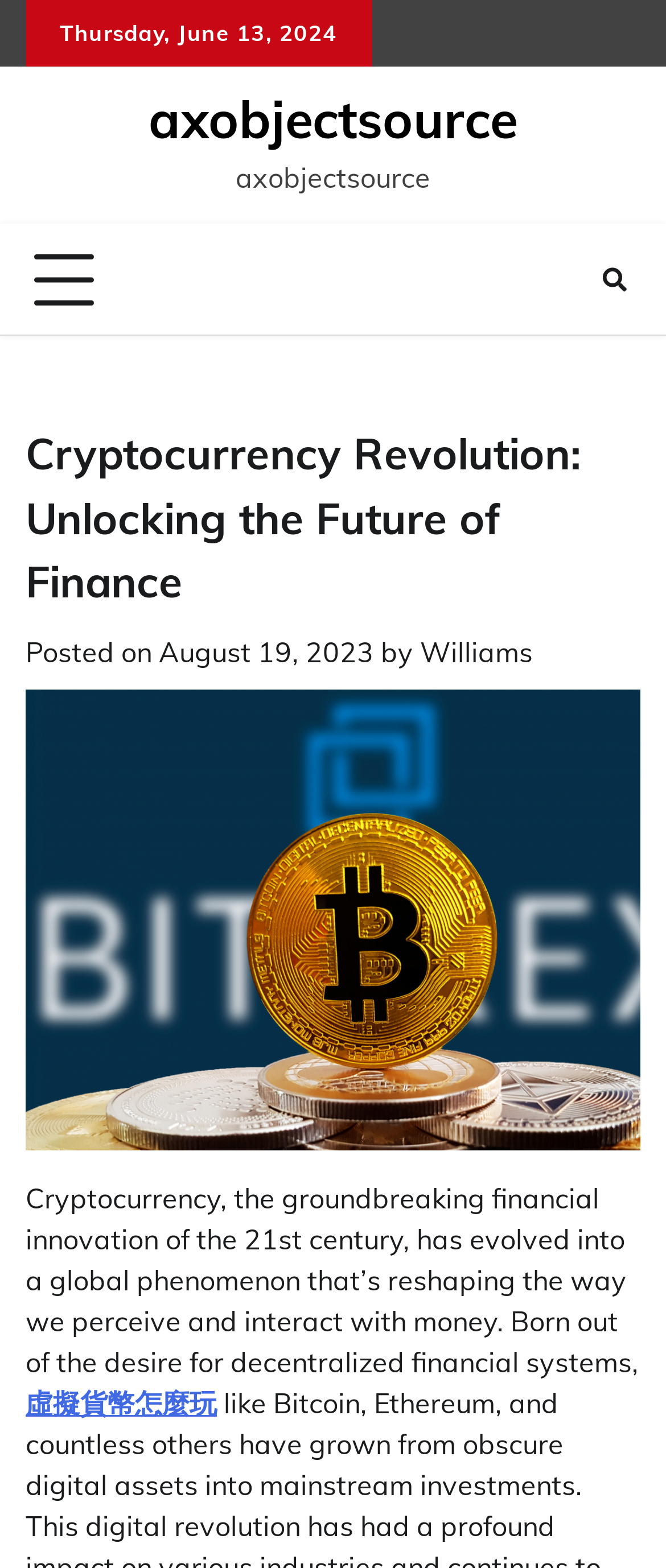Create a detailed narrative of the webpage’s visual and textual elements.

The webpage is about cryptocurrency and its impact on the financial world. At the top-left corner, there is a date displayed as "Thursday, June 13, 2024". Below the date, there is a link with an icon, followed by a button with no text, which is likely a menu button. On the right side of the button, there is another link with a font awesome icon.

The main content of the webpage is divided into two sections. The first section is a header area that spans almost the entire width of the page. It contains a heading that reads "Cryptocurrency Revolution: Unlocking the Future of Finance". Below the heading, there is a line of text that says "Posted on August 19, 2023 by Williams".

The second section is a large block of text that describes the evolution of cryptocurrency as a global phenomenon. The text is positioned below the header area and spans almost the entire width of the page. There is also a link within the text block that reads "虛擬貨幣怎麼玩".